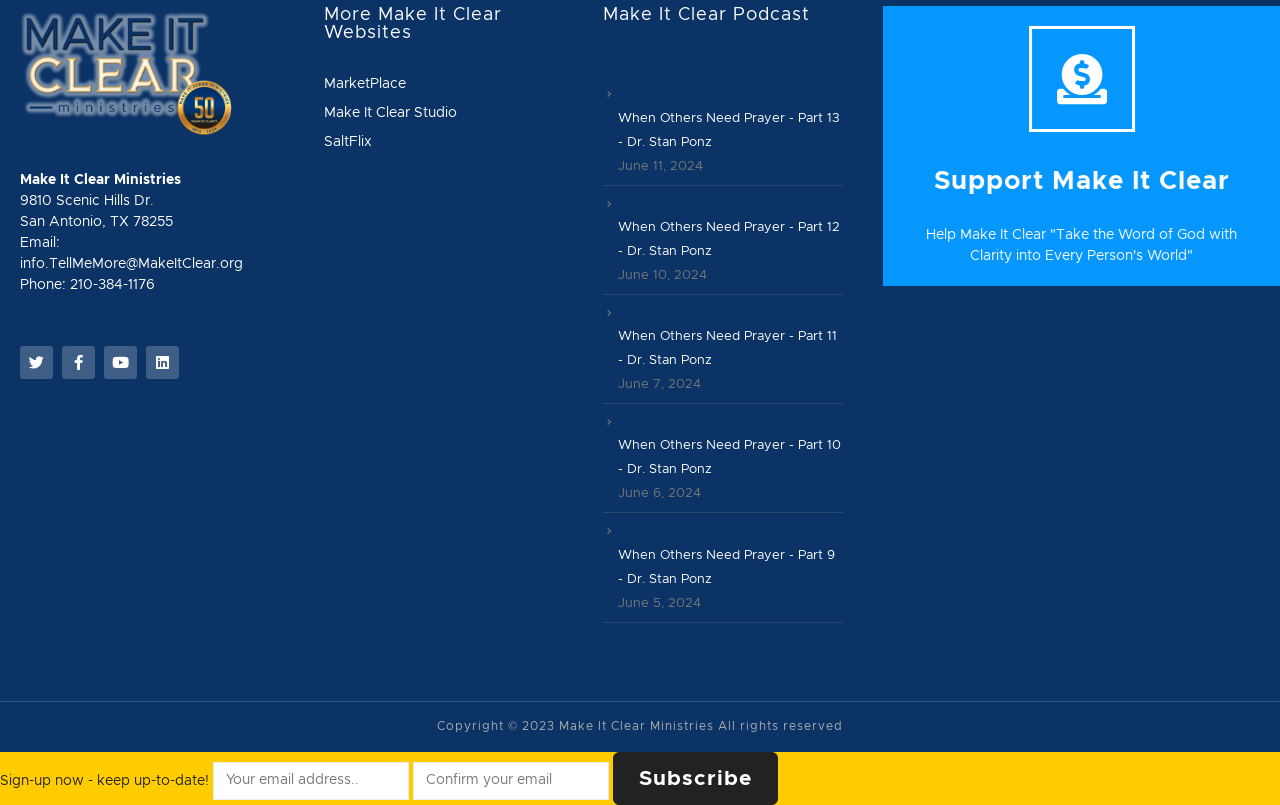Identify the bounding box coordinates for the UI element described as follows: Make It Clear Studio. Use the format (top-left x, top-left y, bottom-right x, bottom-right y) and ensure all values are floating point numbers between 0 and 1.

[0.253, 0.126, 0.459, 0.156]